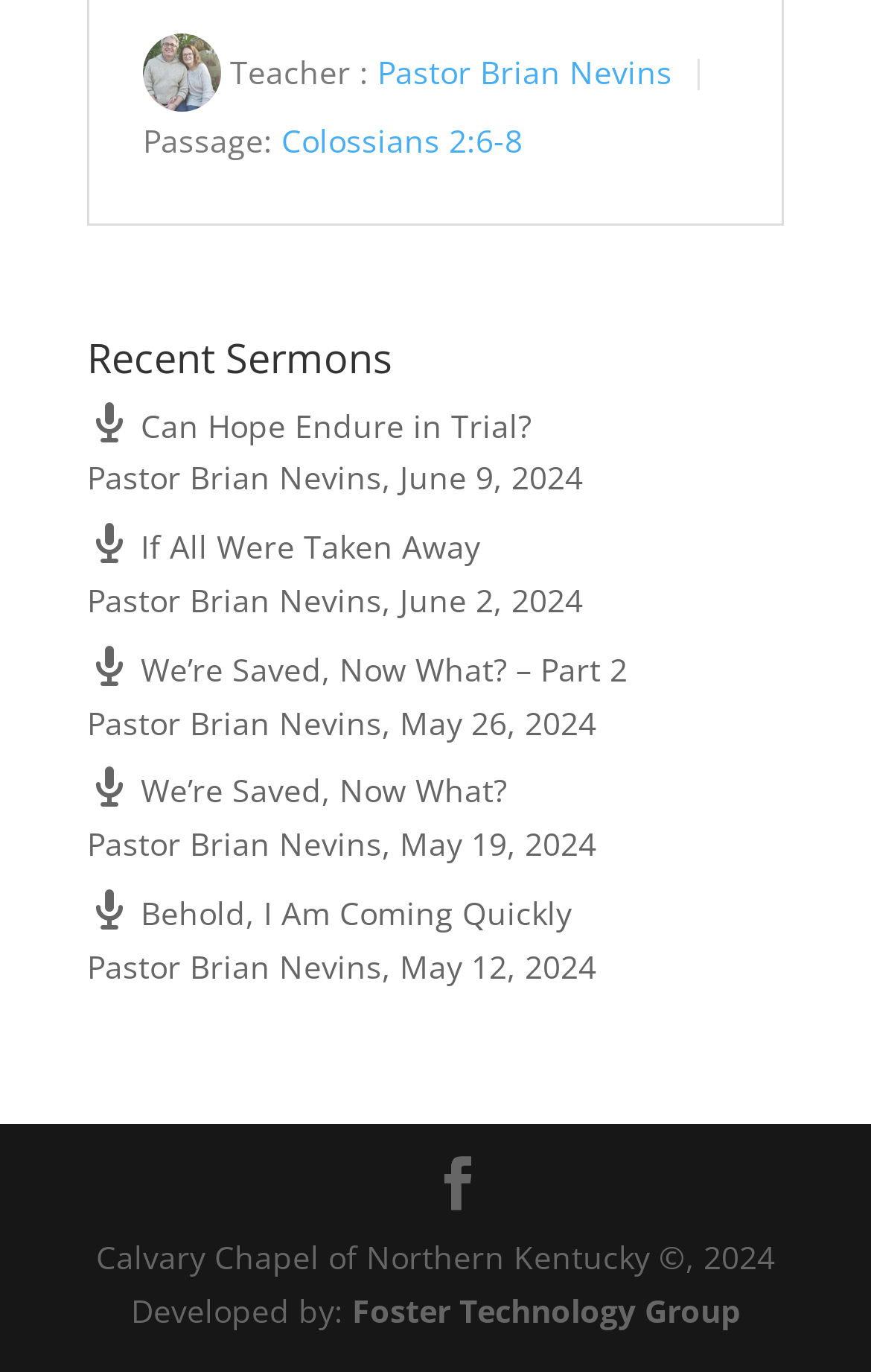How many sermons are listed?
Look at the image and respond to the question as thoroughly as possible.

The number of sermons listed can be determined by counting the link elements with sermon titles, which are ' Can Hope Endure in Trial?', ' If All Were Taken Away', ' We’re Saved, Now What? – Part 2', ' We’re Saved, Now What?', and ' Behold, I Am Coming Quickly'.